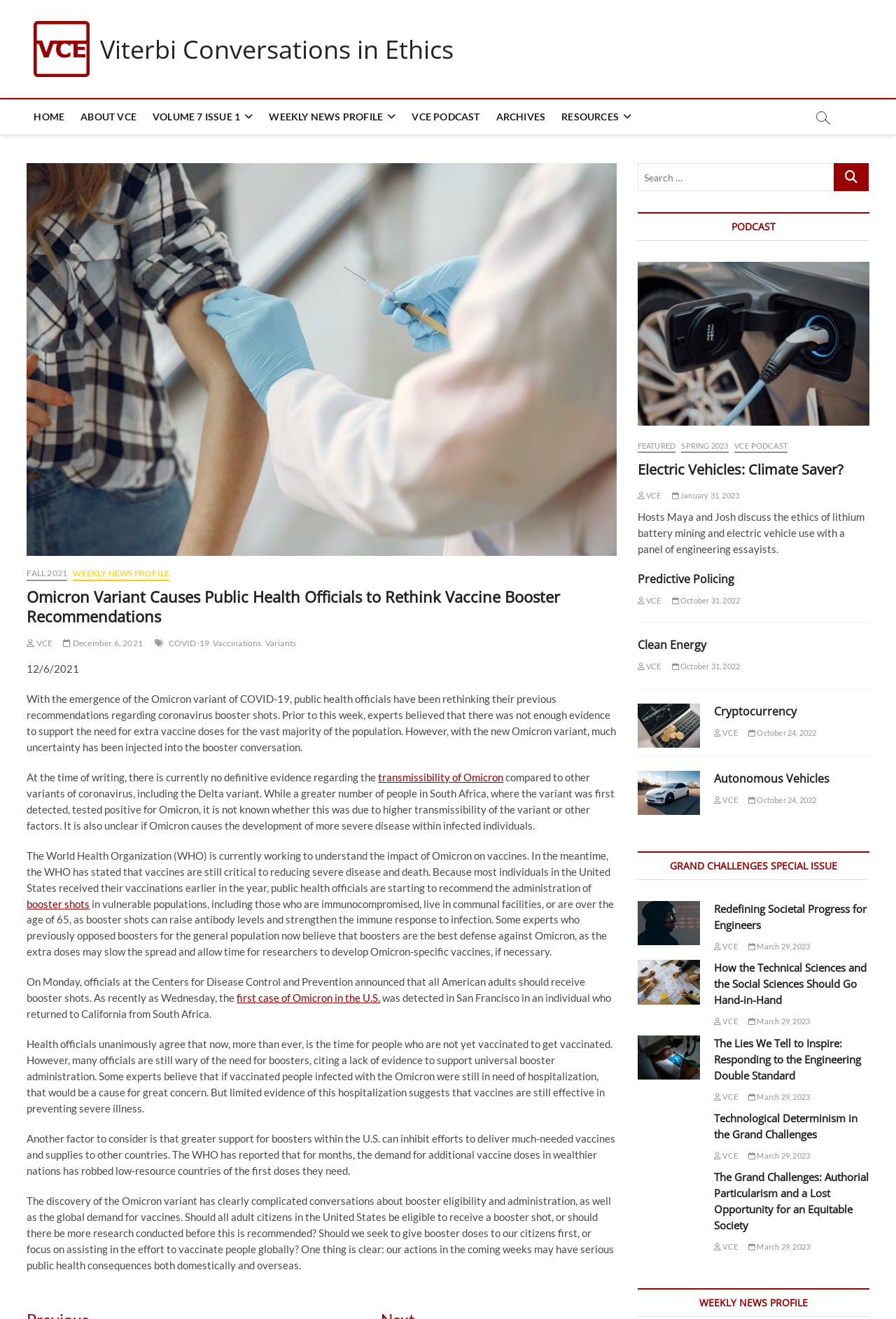Locate the bounding box coordinates of the UI element described by: "Volume 7 Issue 1". Provide the coordinates as four float numbers between 0 and 1, formatted as [left, top, right, bottom].

[0.163, 0.075, 0.29, 0.102]